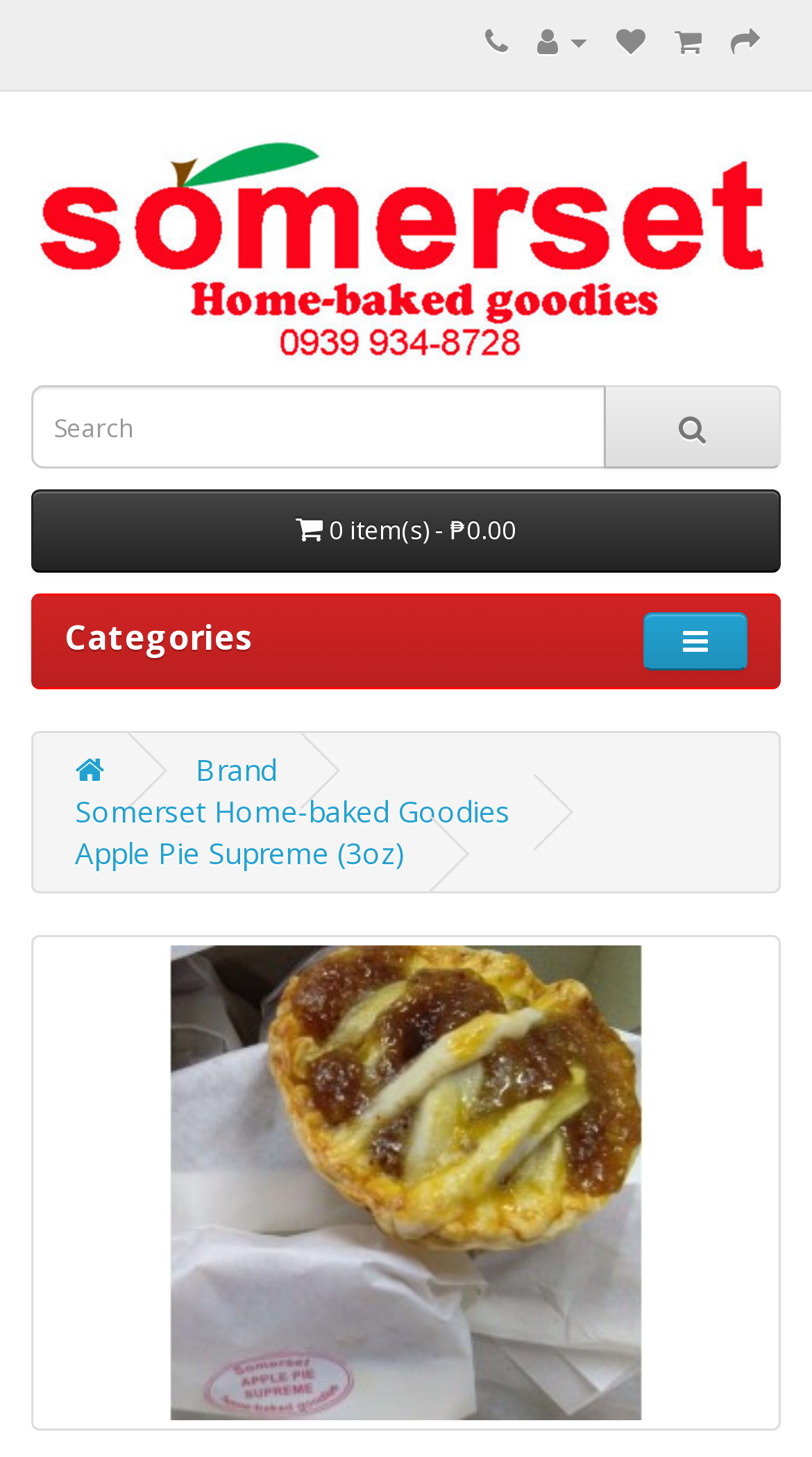Please answer the following question as detailed as possible based on the image: 
How many items are in the cart?

I found this answer by examining the button element with the text ' 0 item(s) - ₱0.00' which indicates that there are currently 0 items in the cart.